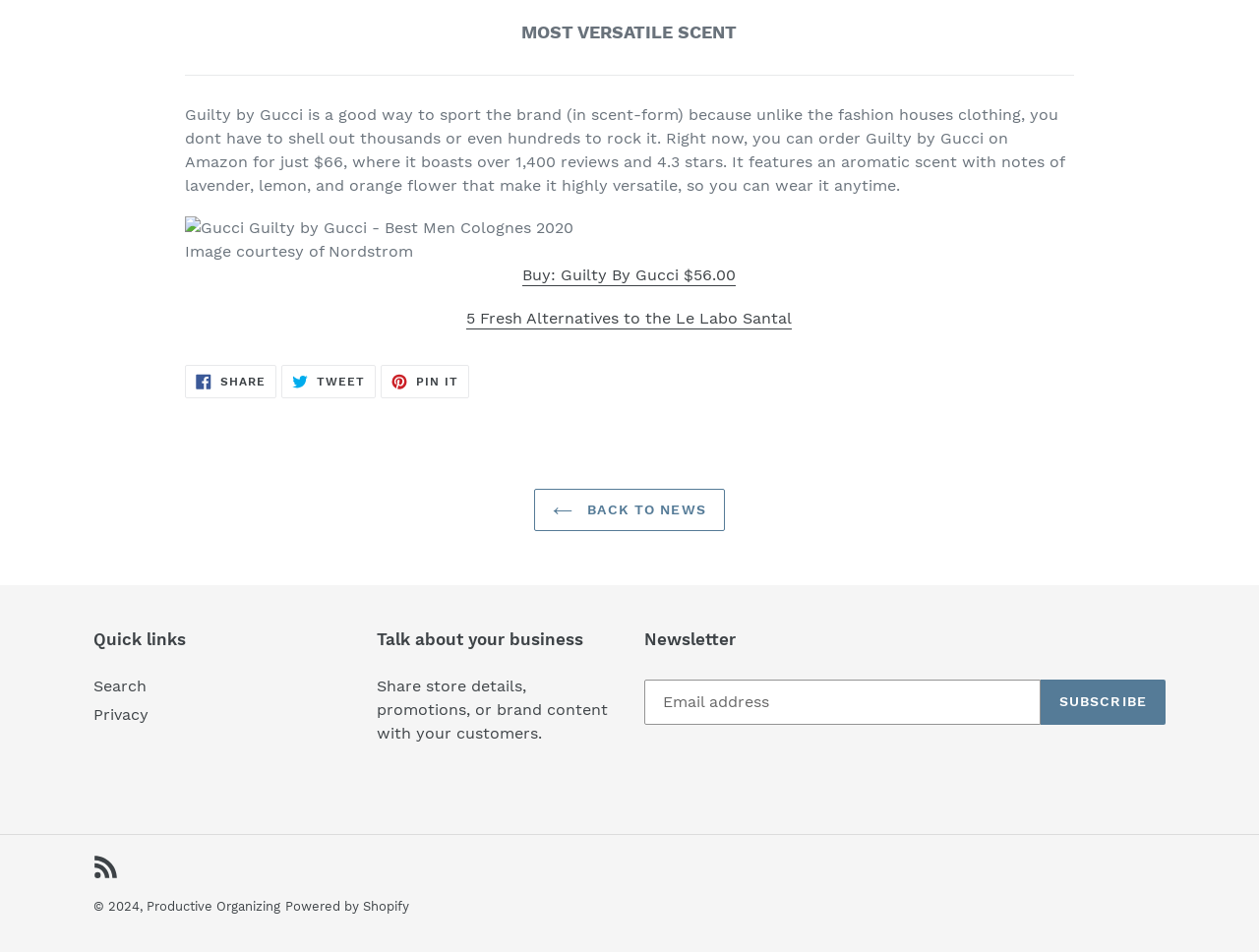Where is the image of Guilty by Gucci from?
Please answer the question with as much detail as possible using the screenshot.

The image of Guilty by Gucci is accompanied by the text 'Image courtesy of Nordstrom', indicating that the image is from Nordstrom.